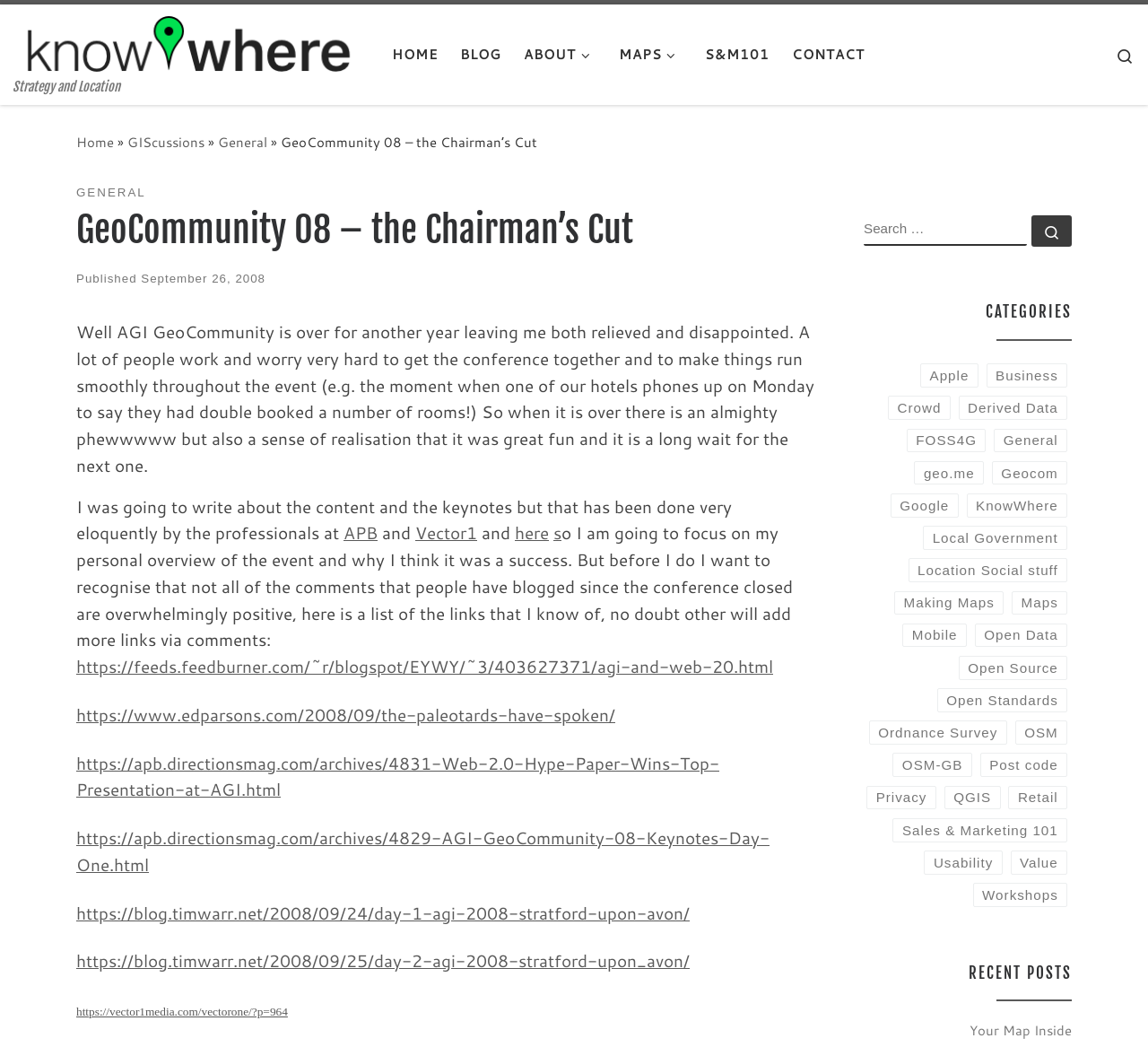Your task is to extract the text of the main heading from the webpage.

GeoCommunity 08 – the Chairman’s Cut